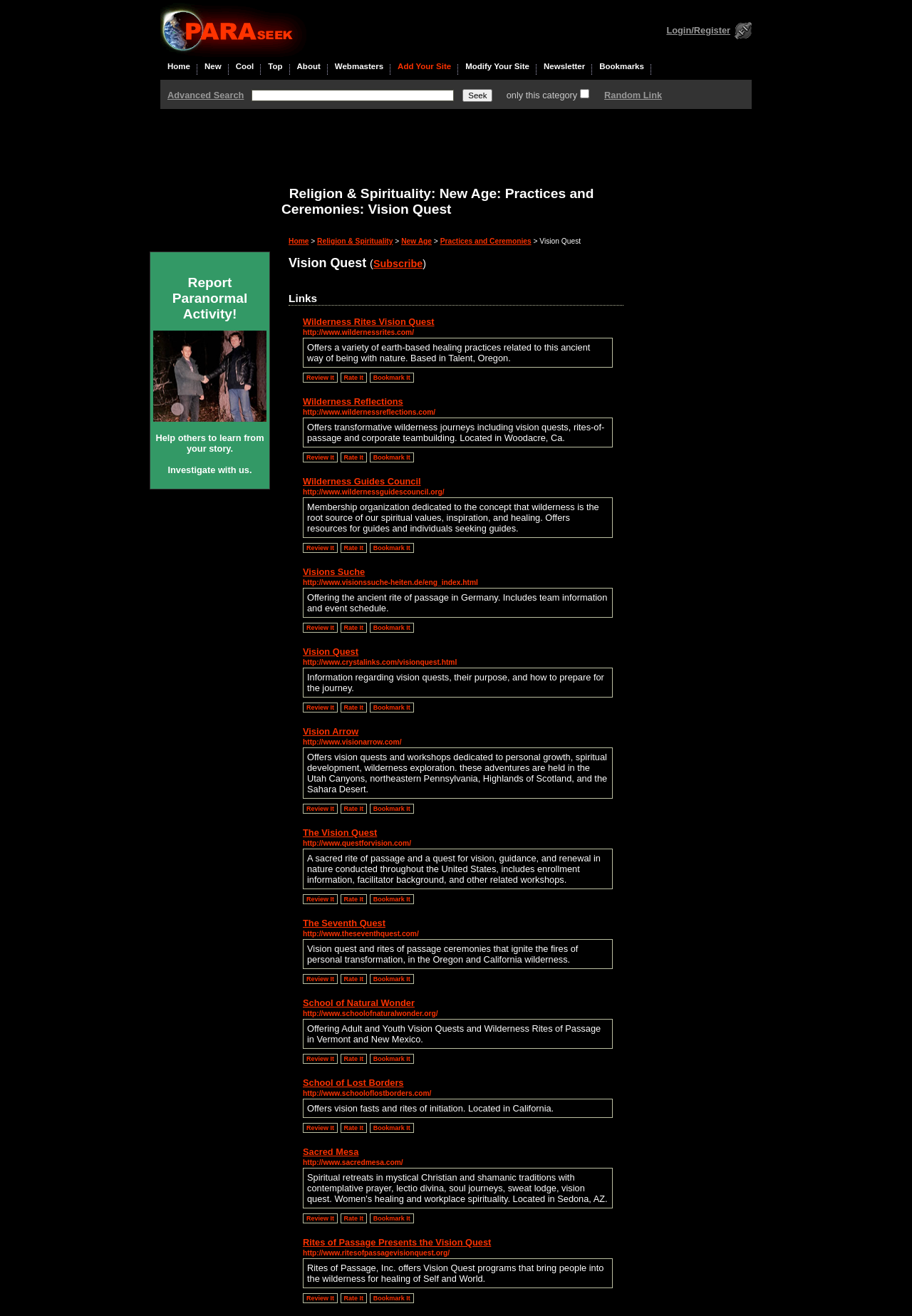Please indicate the bounding box coordinates of the element's region to be clicked to achieve the instruction: "Visit the 'Wilderness Rites Vision Quest' website". Provide the coordinates as four float numbers between 0 and 1, i.e., [left, top, right, bottom].

[0.332, 0.24, 0.476, 0.248]